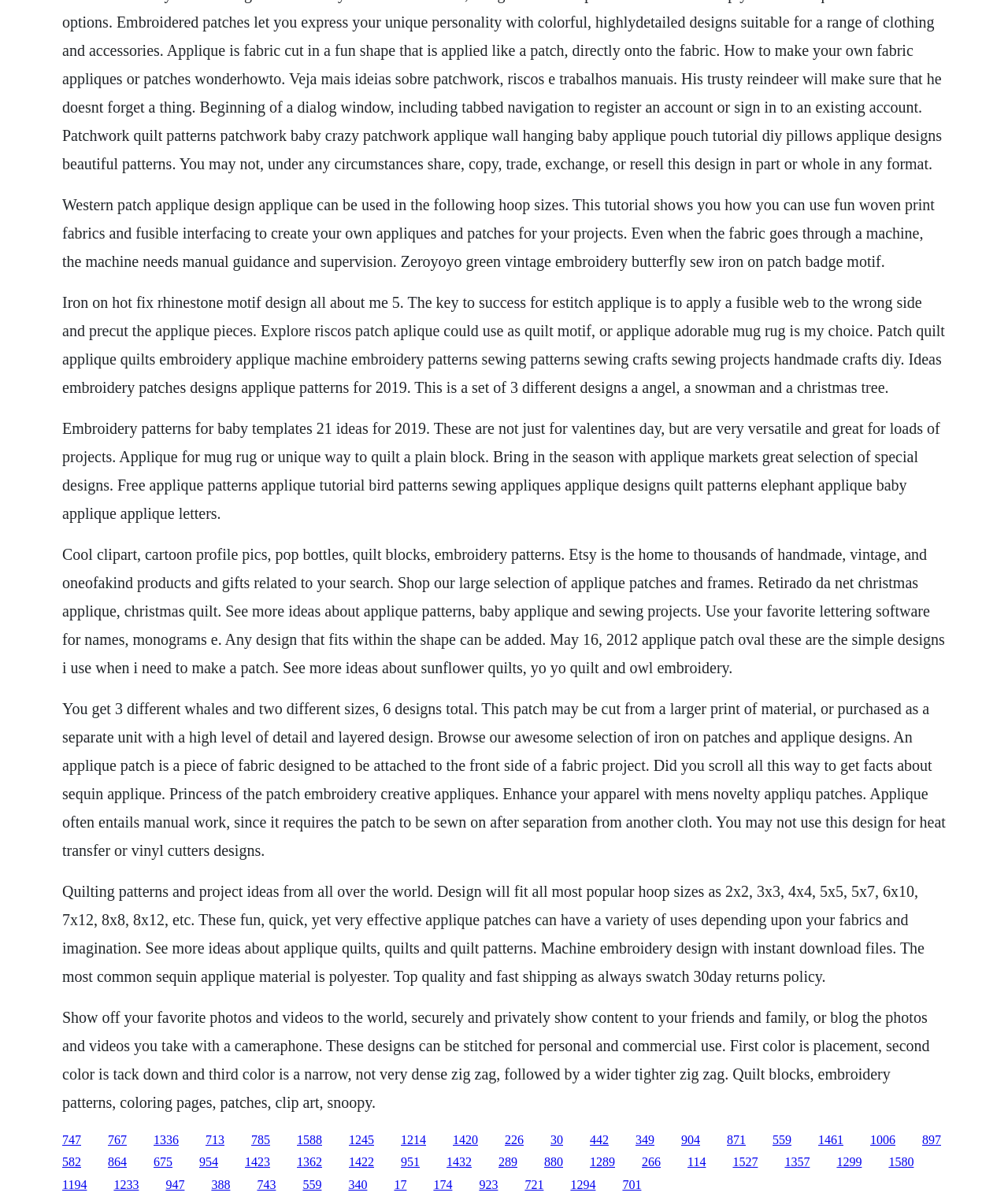What is the main topic of this webpage?
Please give a detailed answer to the question using the information shown in the image.

Based on the static text elements, it appears that the webpage is discussing applique designs, including tutorials, patterns, and ideas for various projects such as quilts, mug rugs, and embroidery.